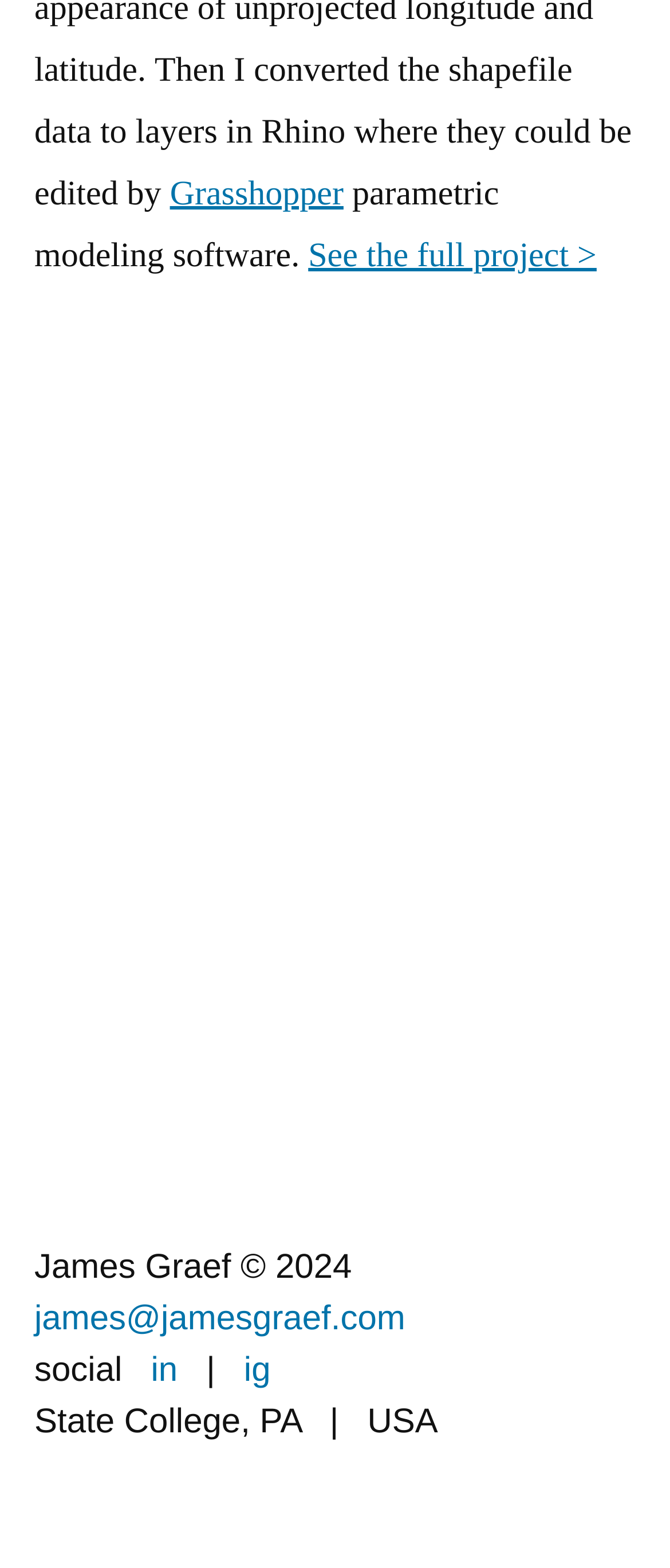Where is the owner of the webpage located?
Please give a detailed and elaborate answer to the question based on the image.

The location of the owner of the webpage is mentioned in the static text 'State College, PA | USA' in the footer section of the webpage, providing the location information of the owner.